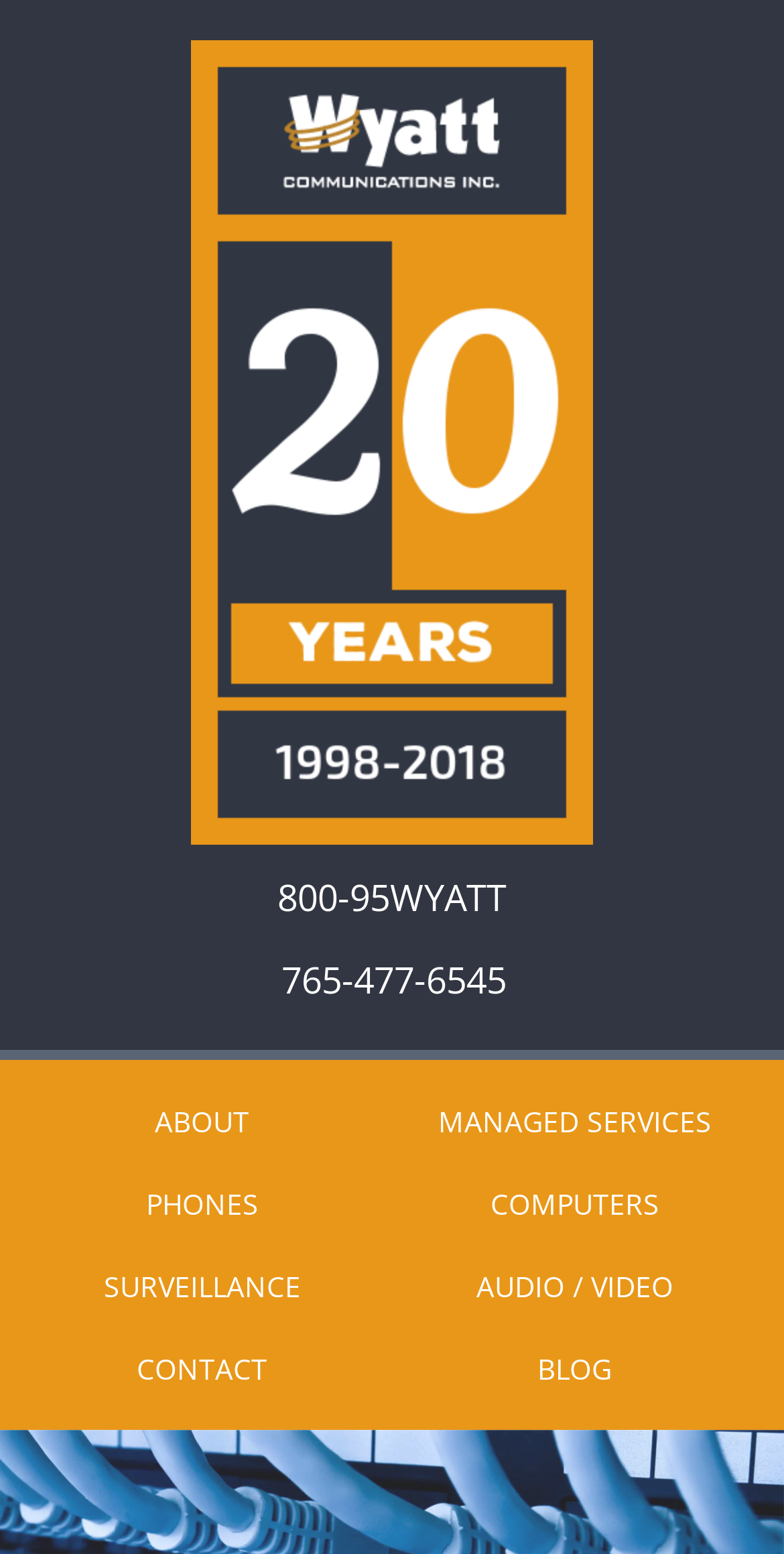Determine the bounding box for the described UI element: "aria-label="Twitter"".

None